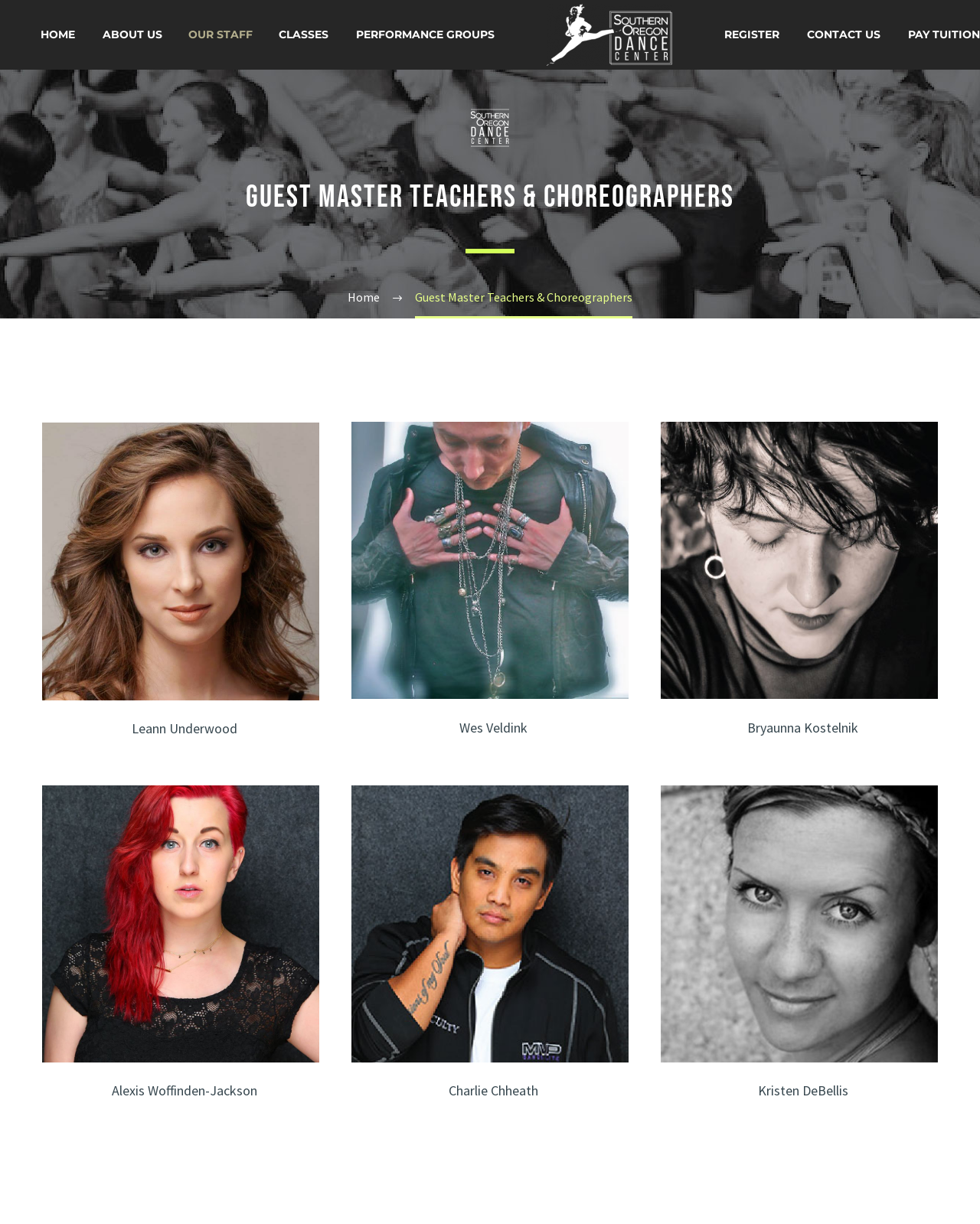Find and provide the bounding box coordinates for the UI element described here: "title="Alexis"". The coordinates should be given as four float numbers between 0 and 1: [left, top, right, bottom].

[0.043, 0.641, 0.326, 0.868]